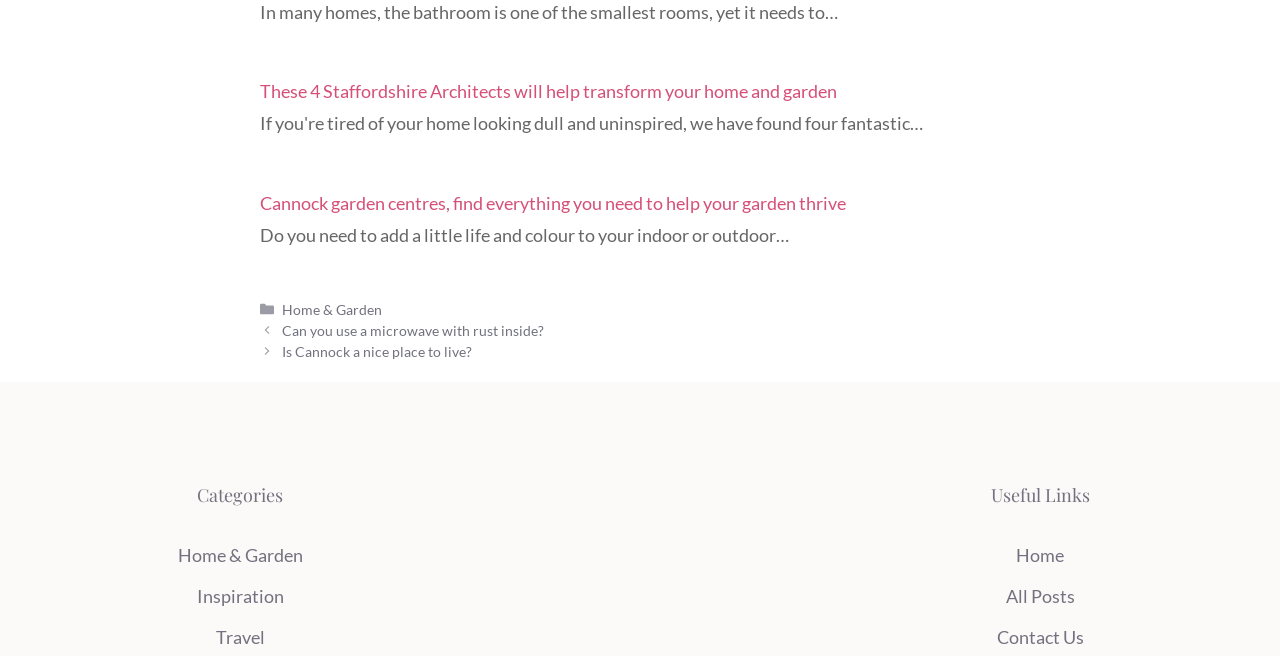Locate the bounding box coordinates of the clickable part needed for the task: "Explore Cannock garden centres".

[0.203, 0.292, 0.661, 0.326]